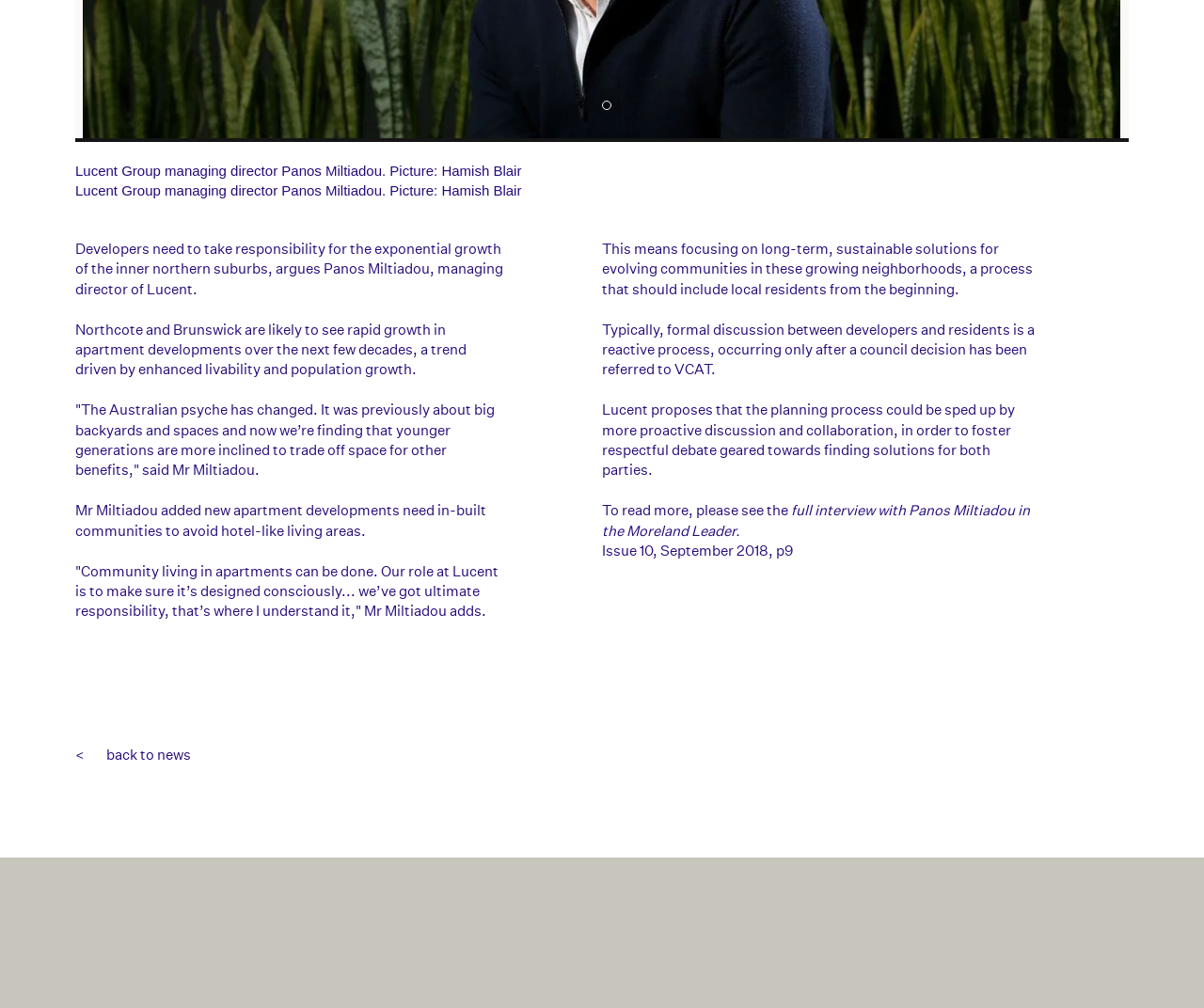Provide the bounding box coordinates of the HTML element described by the text: "info@lucentgroup.com.au". The coordinates should be in the format [left, top, right, bottom] with values between 0 and 1.

[0.234, 0.505, 0.367, 0.521]